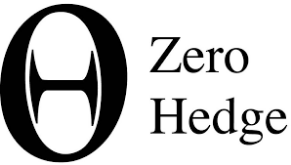Deliver an in-depth description of the image, highlighting major points.

The image features the logo of "Zero Hedge," a financial blog that provides news and analysis on economic issues, market trends, and financial events. The logo is characterized by a stylized letter 'O' that incorporates a graphic element resembling a hedged position, reflecting the blog's focus on financial commentary and market insights. This logo is a prominent part of the brand's identity, representing its commitment to delivering information from a particular perspective on financial matters. The surrounding context suggests that Zero Hedge is recognized and referenced alongside other noteworthy platforms and publications, highlighting its influence in financial journalism.